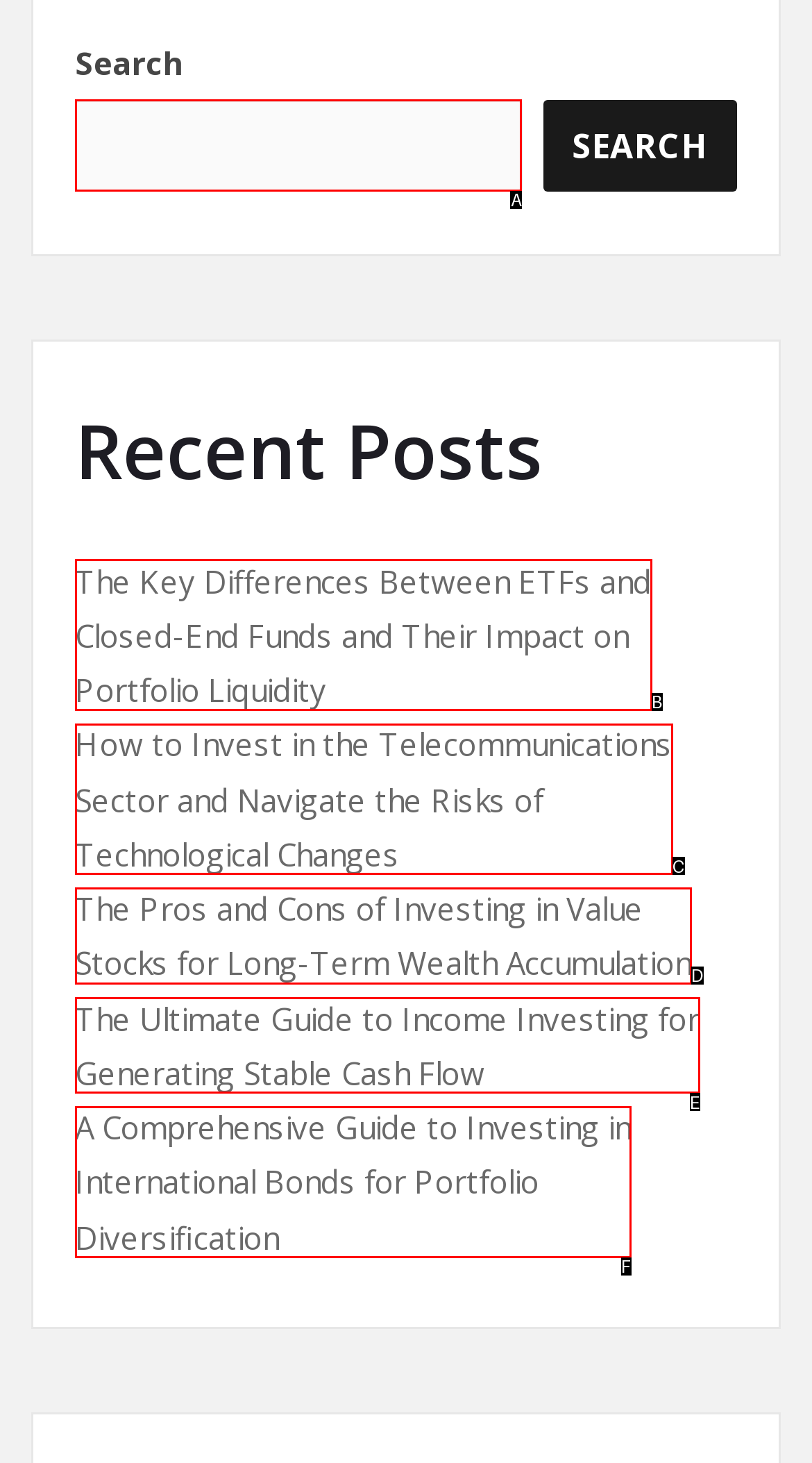Assess the description: parent_node: SEARCH name="s" and select the option that matches. Provide the letter of the chosen option directly from the given choices.

A